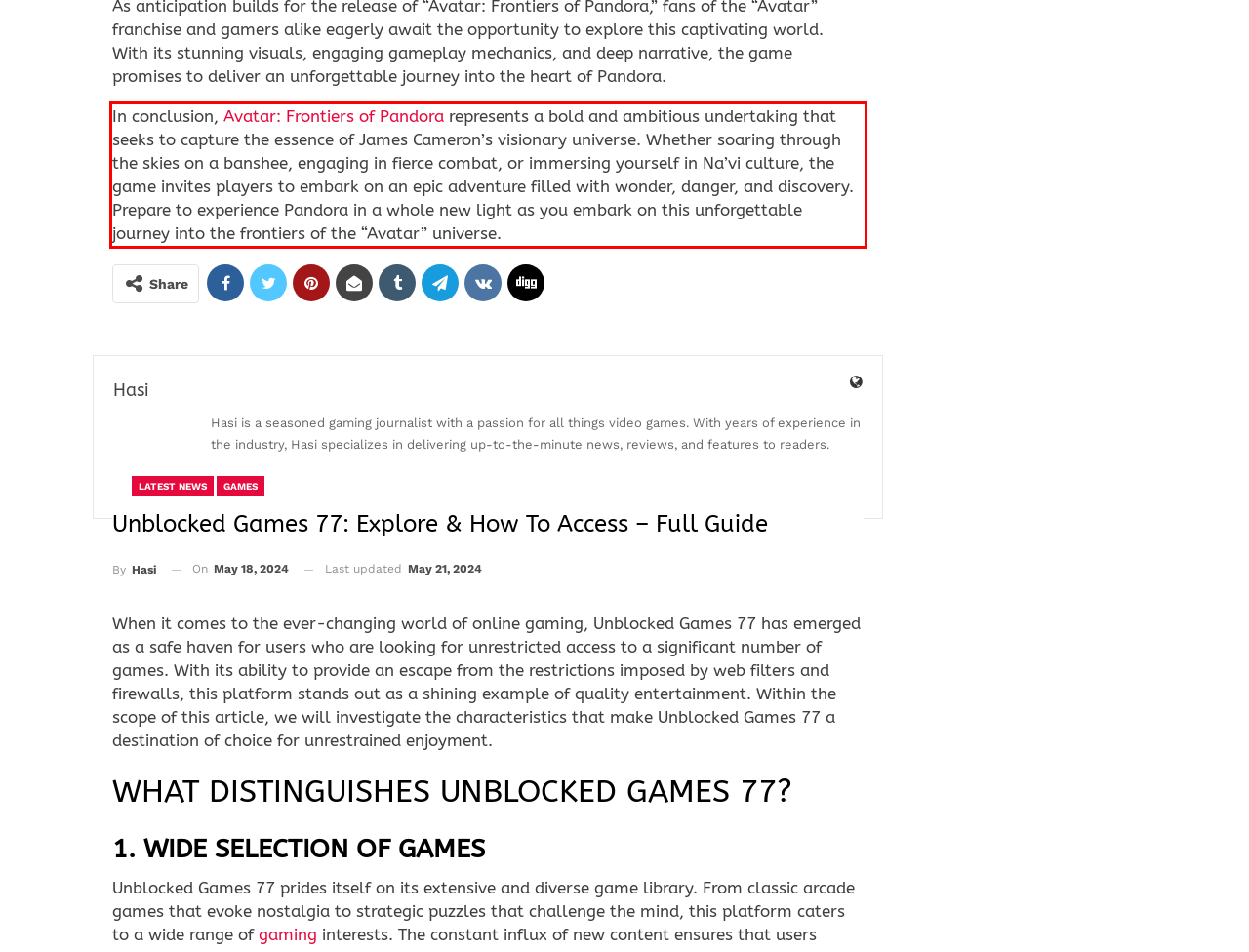Analyze the screenshot of the webpage and extract the text from the UI element that is inside the red bounding box.

In conclusion, Avatar: Frontiers of Pandora represents a bold and ambitious undertaking that seeks to capture the essence of James Cameron’s visionary universe. Whether soaring through the skies on a banshee, engaging in fierce combat, or immersing yourself in Na’vi culture, the game invites players to embark on an epic adventure filled with wonder, danger, and discovery. Prepare to experience Pandora in a whole new light as you embark on this unforgettable journey into the frontiers of the “Avatar” universe.